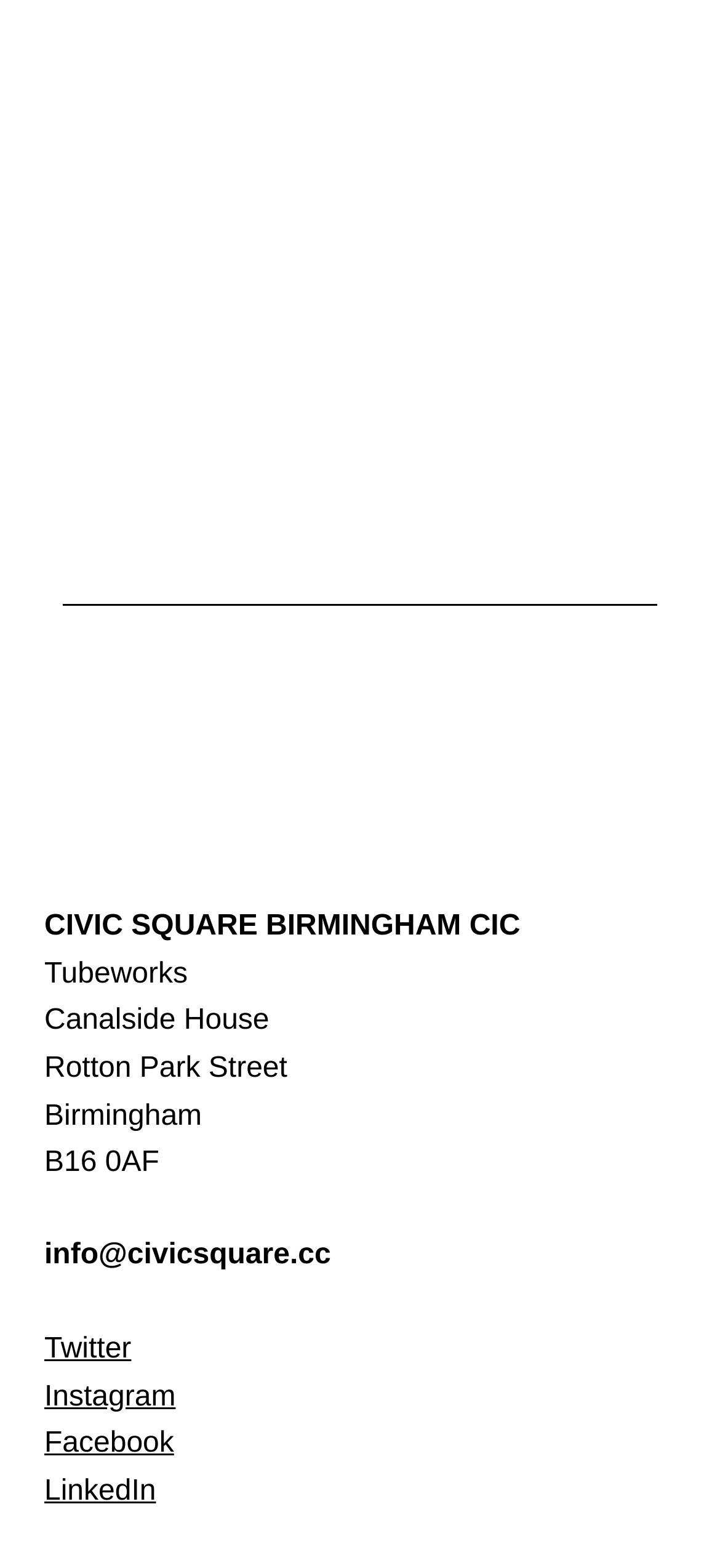What is the location of the image on the webpage?
Using the screenshot, give a one-word or short phrase answer.

Top-left